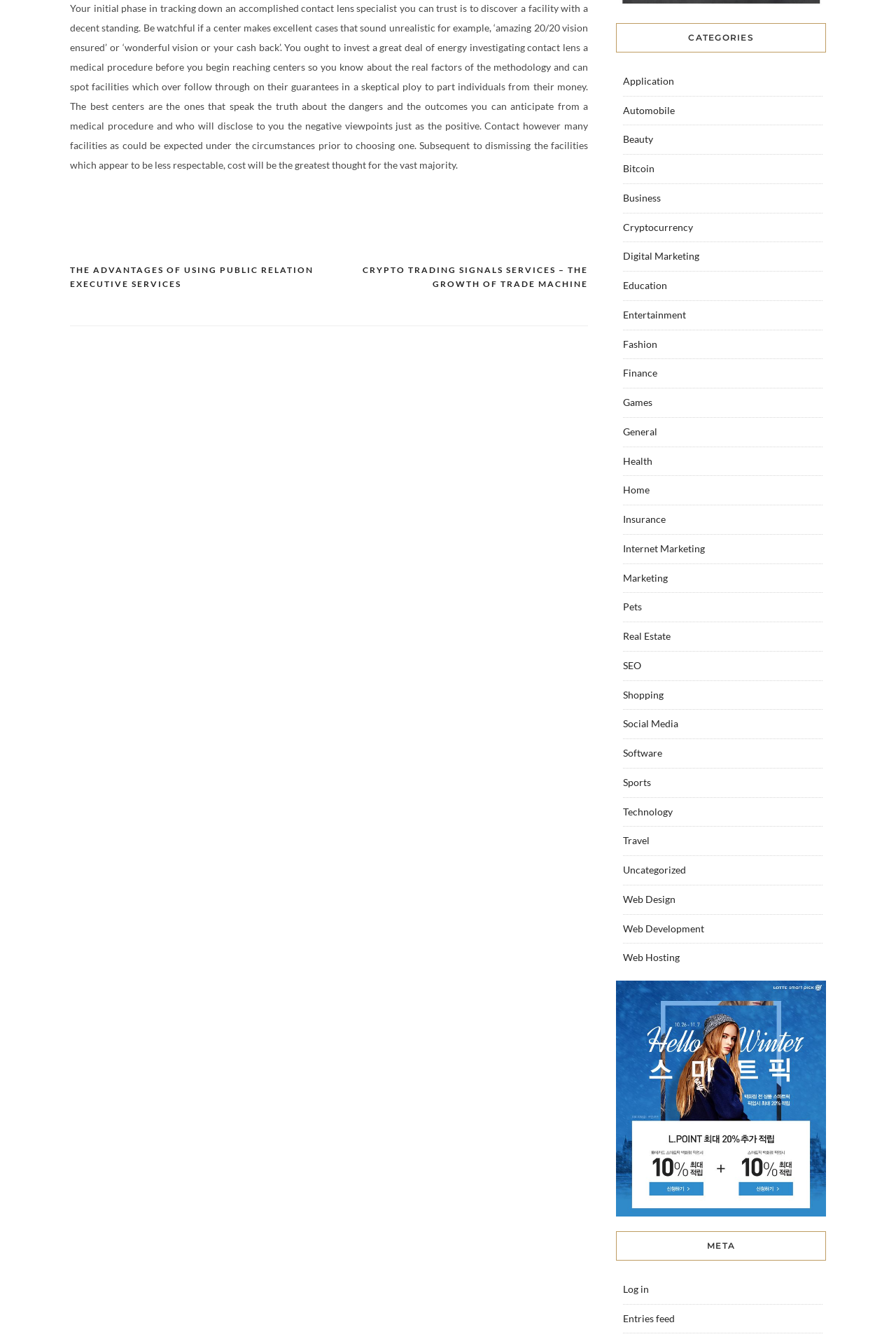What is the main topic of the article?
Could you please answer the question thoroughly and with as much detail as possible?

The main topic of the article is about finding a trustworthy contact lens specialist, as indicated by the static text at the top of the webpage.